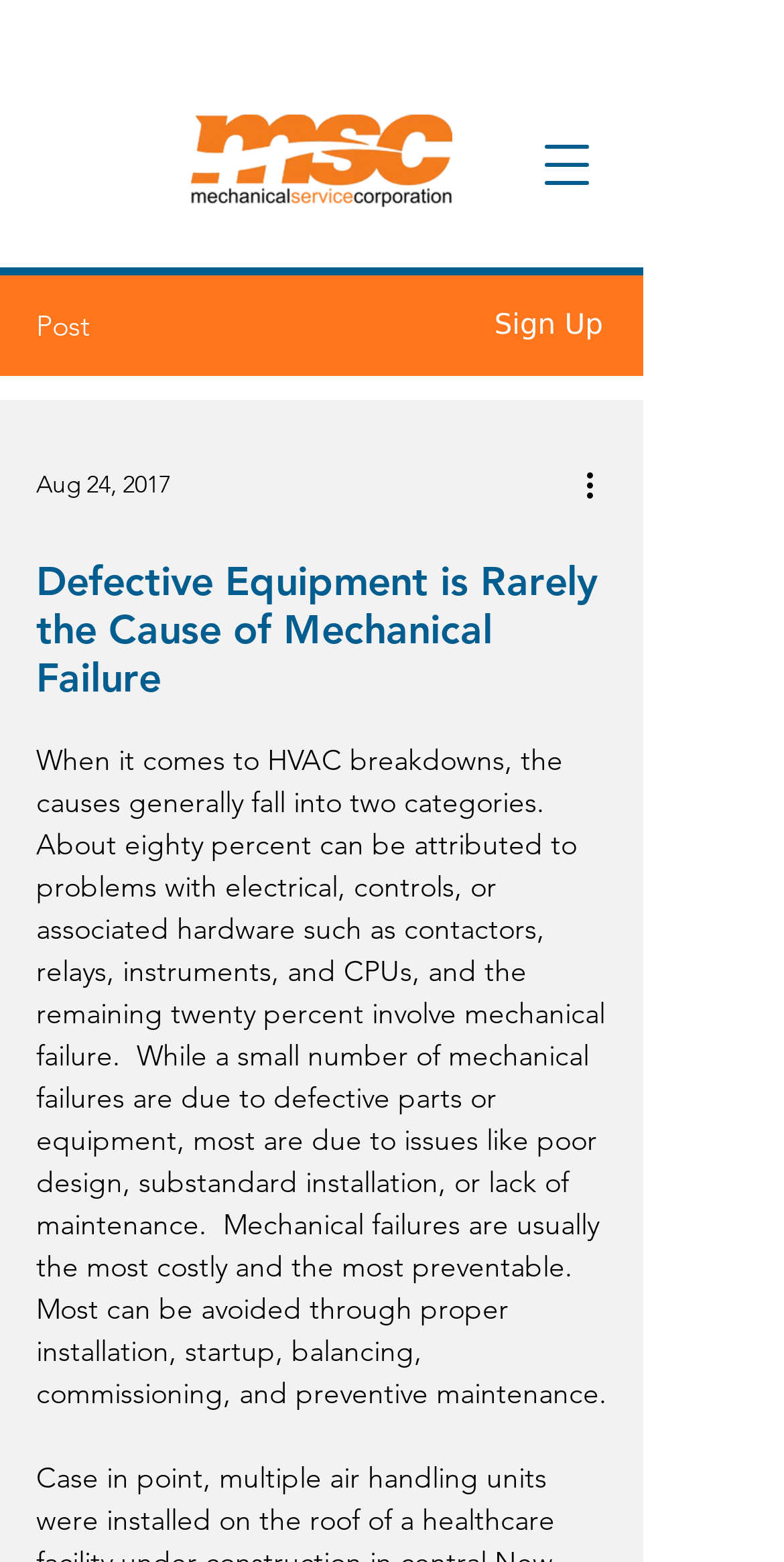Identify the bounding box for the UI element that is described as follows: "aria-label="Open navigation menu"".

[0.659, 0.073, 0.787, 0.138]